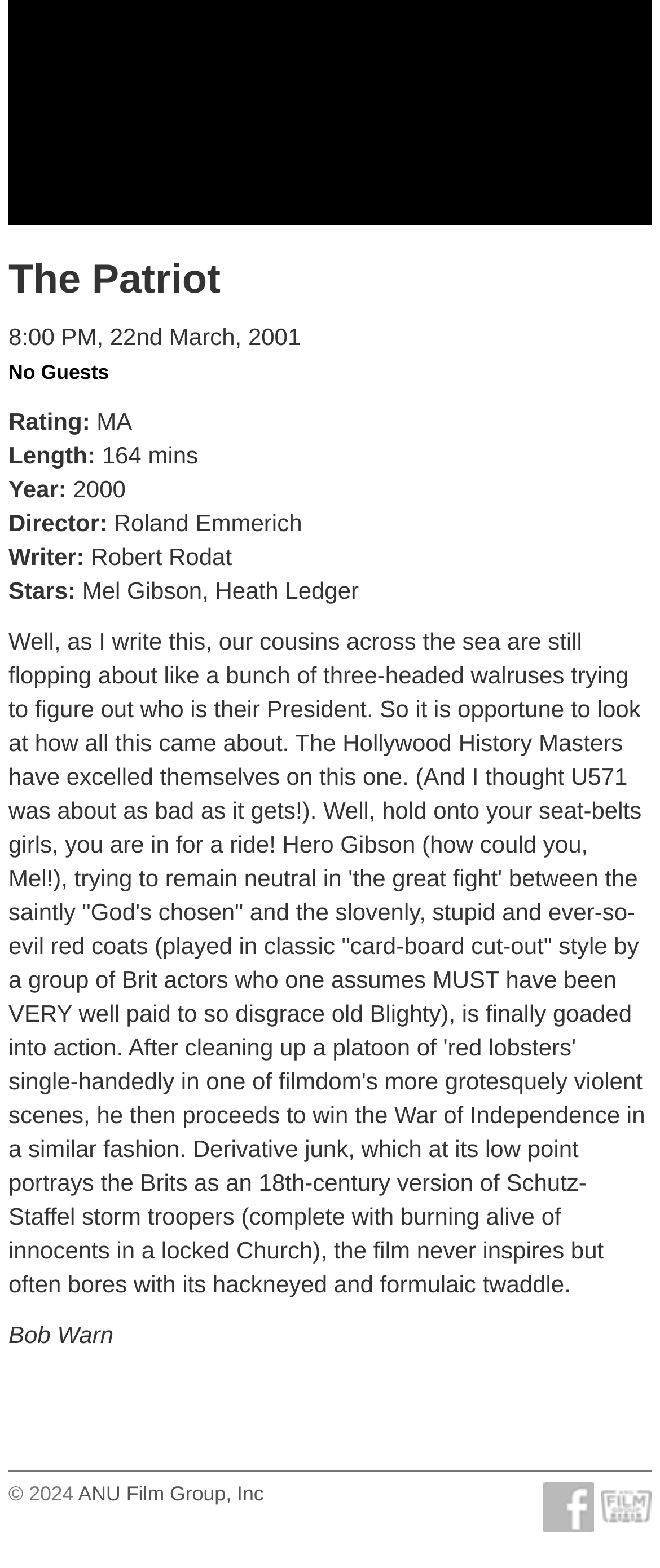Extract the bounding box coordinates of the UI element described: "alt="ANUFG Logo"". Provide the coordinates in the format [left, top, right, bottom] with values ranging from 0 to 1.

[0.91, 0.951, 0.987, 0.968]